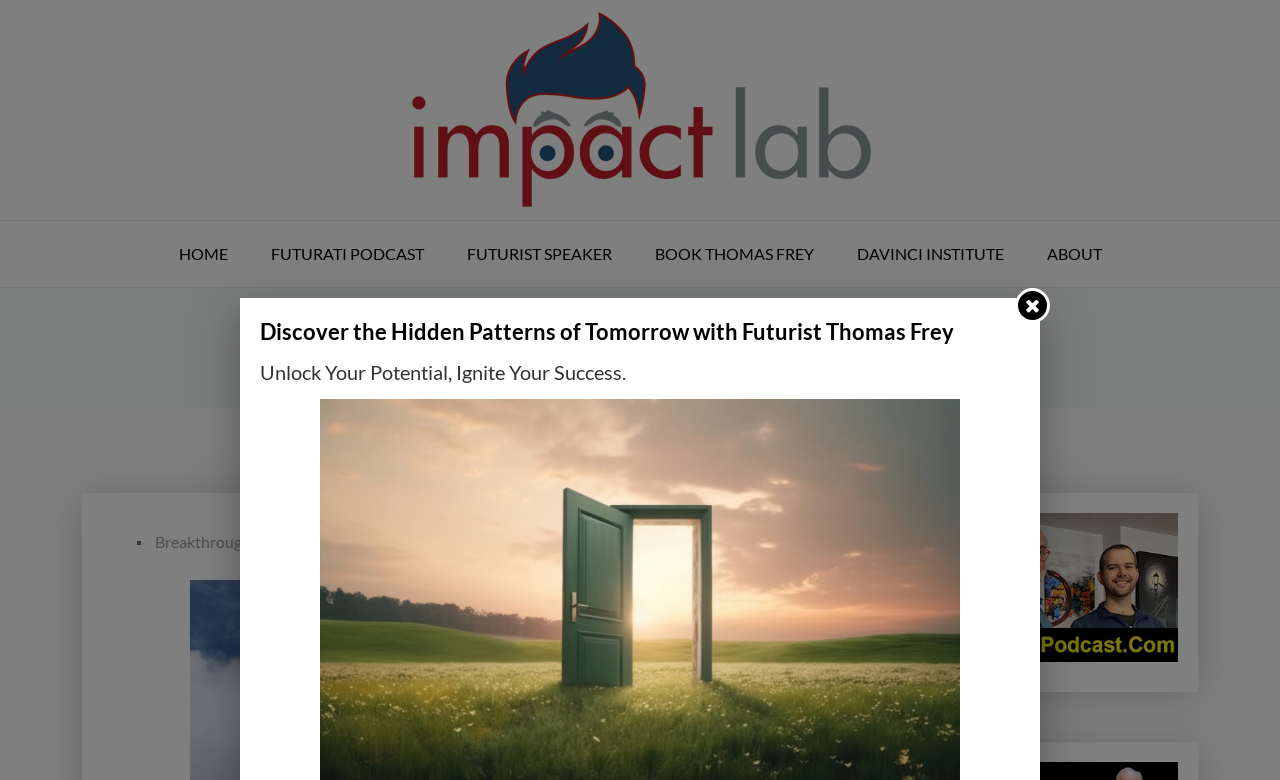For the element described, predict the bounding box coordinates as (top-left x, top-left y, bottom-right x, bottom-right y). All values should be between 0 and 1. Element description: Crazy Stuff

[0.25, 0.678, 0.309, 0.711]